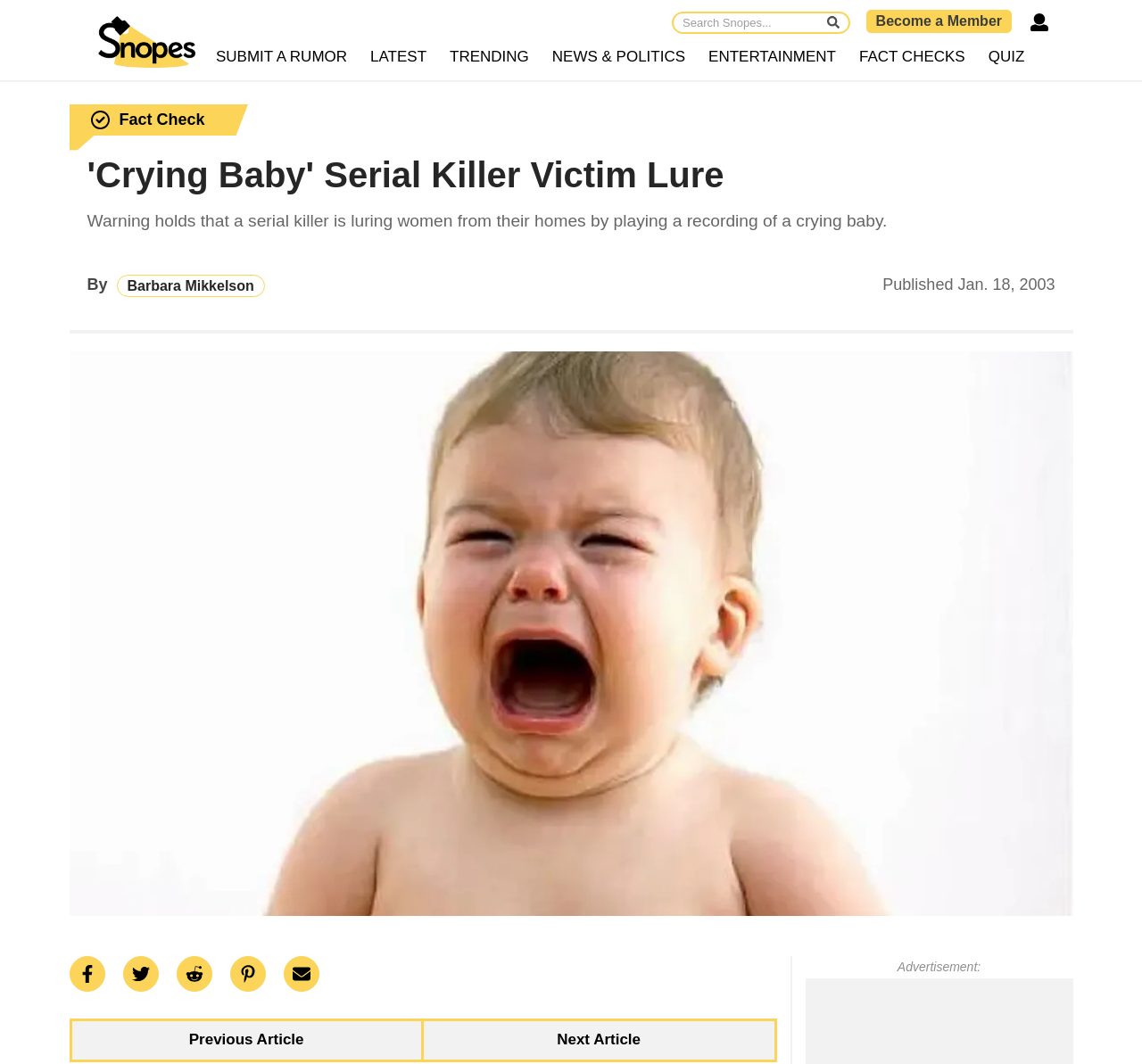Using the provided element description "parent_node: Search name="search_input" placeholder="Search Snopes..."", determine the bounding box coordinates of the UI element.

[0.59, 0.01, 0.72, 0.031]